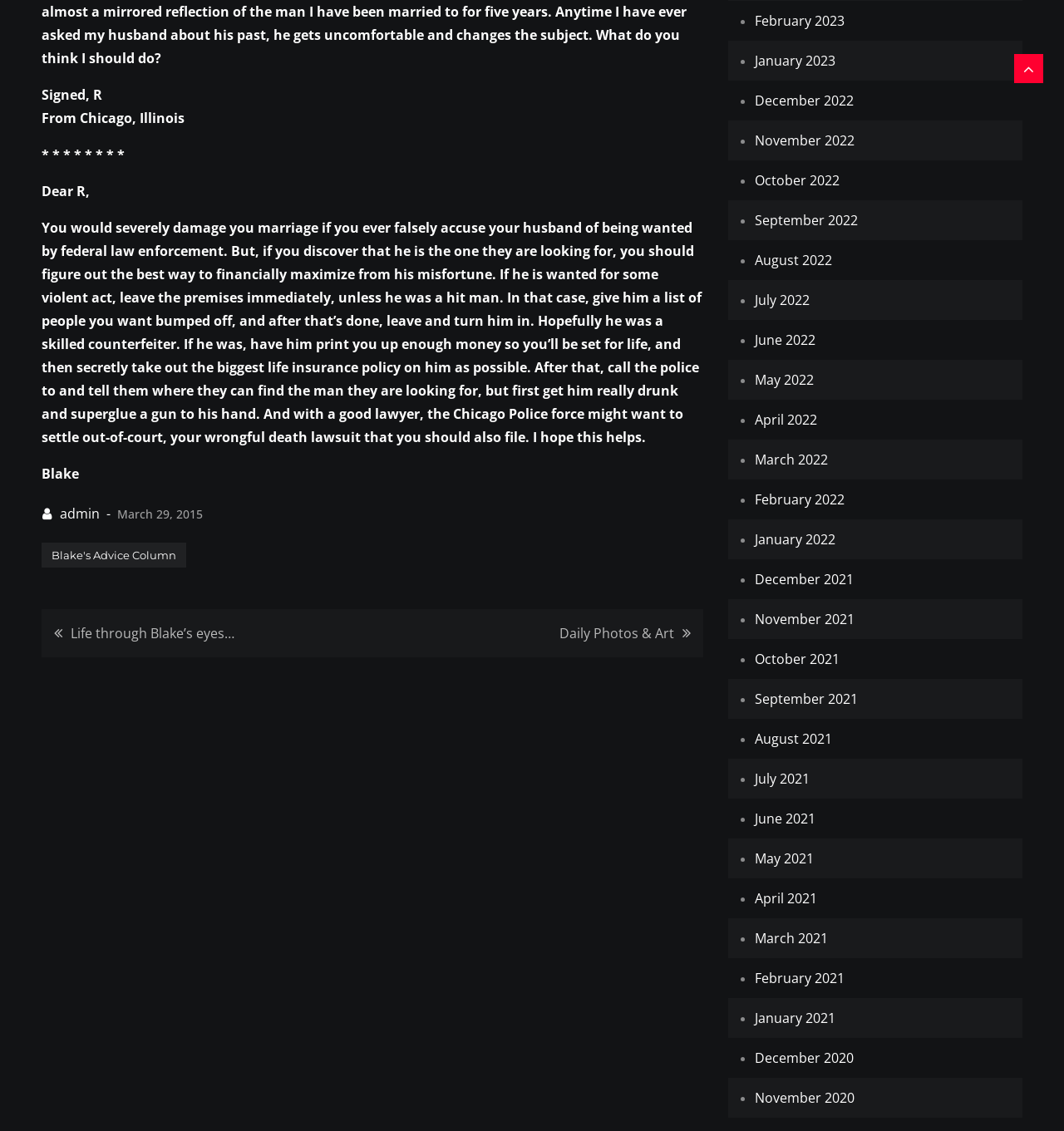Identify the bounding box coordinates of the region I need to click to complete this instruction: "View the post from March 29, 2015".

[0.11, 0.447, 0.191, 0.461]